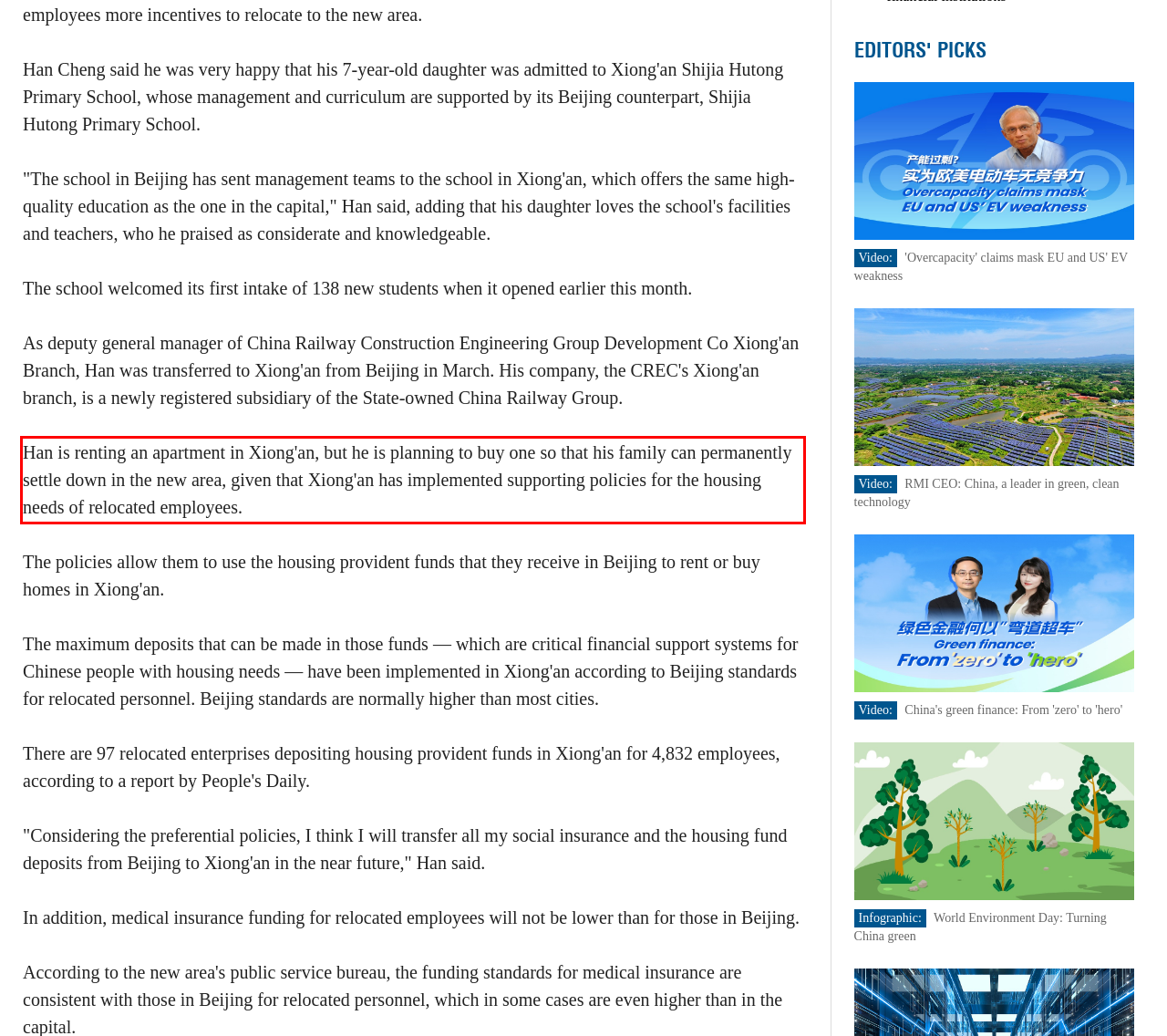Given a webpage screenshot, identify the text inside the red bounding box using OCR and extract it.

Han is renting an apartment in Xiong'an, but he is planning to buy one so that his family can permanently settle down in the new area, given that Xiong'an has implemented supporting policies for the housing needs of relocated employees.